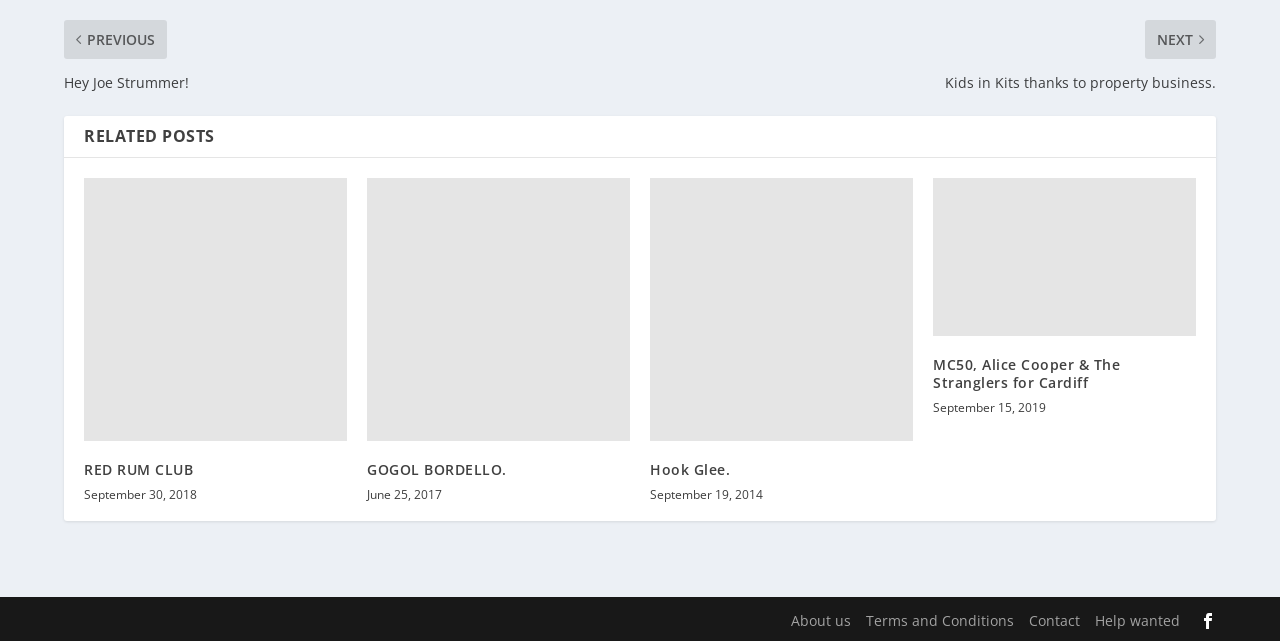How many related posts are listed on this webpage?
Answer the question with a single word or phrase derived from the image.

4